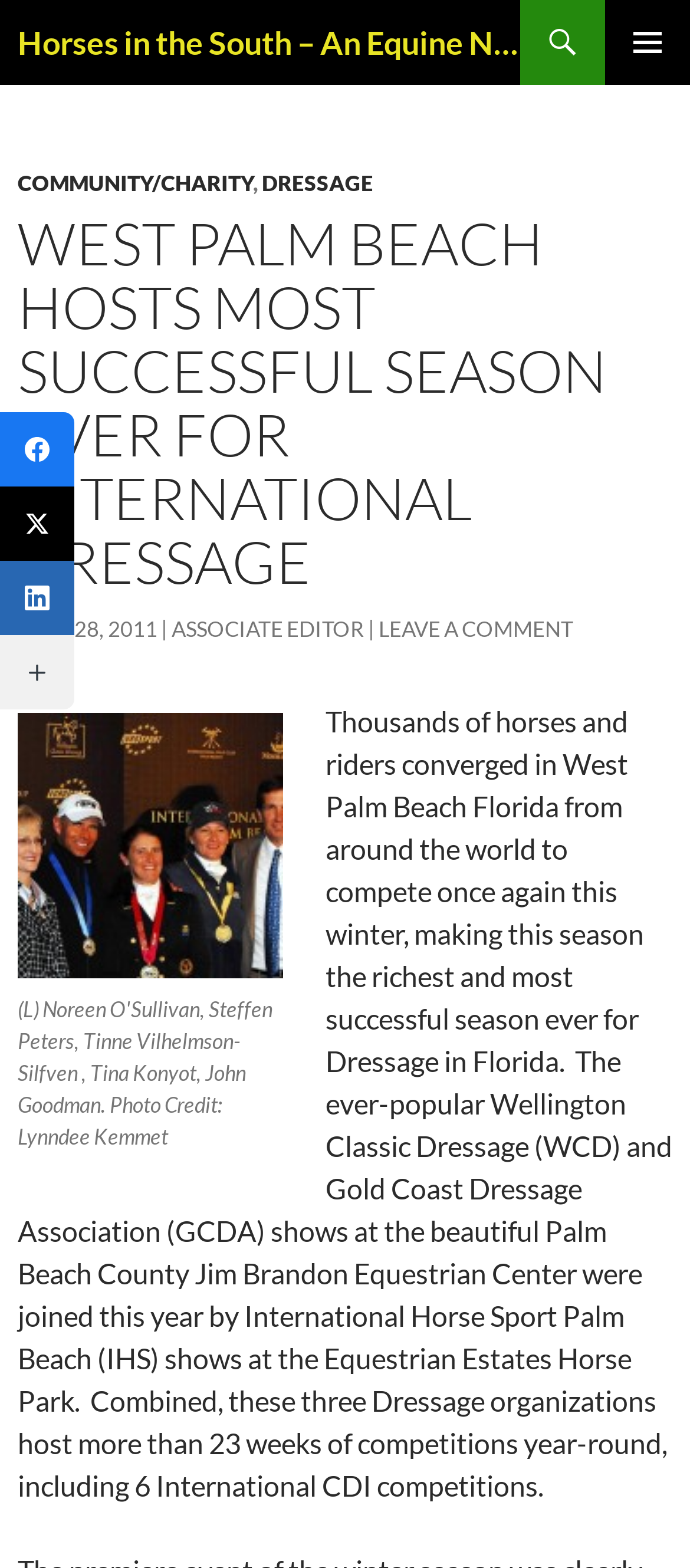Give a comprehensive overview of the webpage, including key elements.

The webpage is about an equine news publisher, Horses in the South, and features an article about the most successful season ever for international dressage in West Palm Beach. 

At the top, there is a heading with the publisher's name, "Horses in the South – An Equine News Publisher", which is also a link. Next to it, on the right side, is a button labeled "PRIMARY MENU". Below the heading, there is a link to "SKIP TO CONTENT". 

The main content area is divided into two sections. On the left side, there are several links to different categories, including "COMMUNITY/CHARITY", "DRESSAGE", and others, separated by commas. 

On the right side, there is a heading with the article title, "WEST PALM BEACH HOSTS MOST SUCCESSFUL SEASON EVER FOR INTERNATIONAL DRESSAGE". Below the title, there are links to the date "JUNE 28, 2011", the author "ASSOCIATE EDITOR", and a call to action "LEAVE A COMMENT". 

Below the article metadata, there is a figure with an image, accompanied by a caption. The image takes up about half of the width of the content area. 

The main article text is a long paragraph that describes the success of the dressage season in West Palm Beach, mentioning the number of horses and riders that participated, and the different organizations that hosted the competitions. 

On the left side of the page, below the main content area, there are several social media links, including Facebook, Twitter, LinkedIn, and others. There is also a small image and a "More Networks" label.